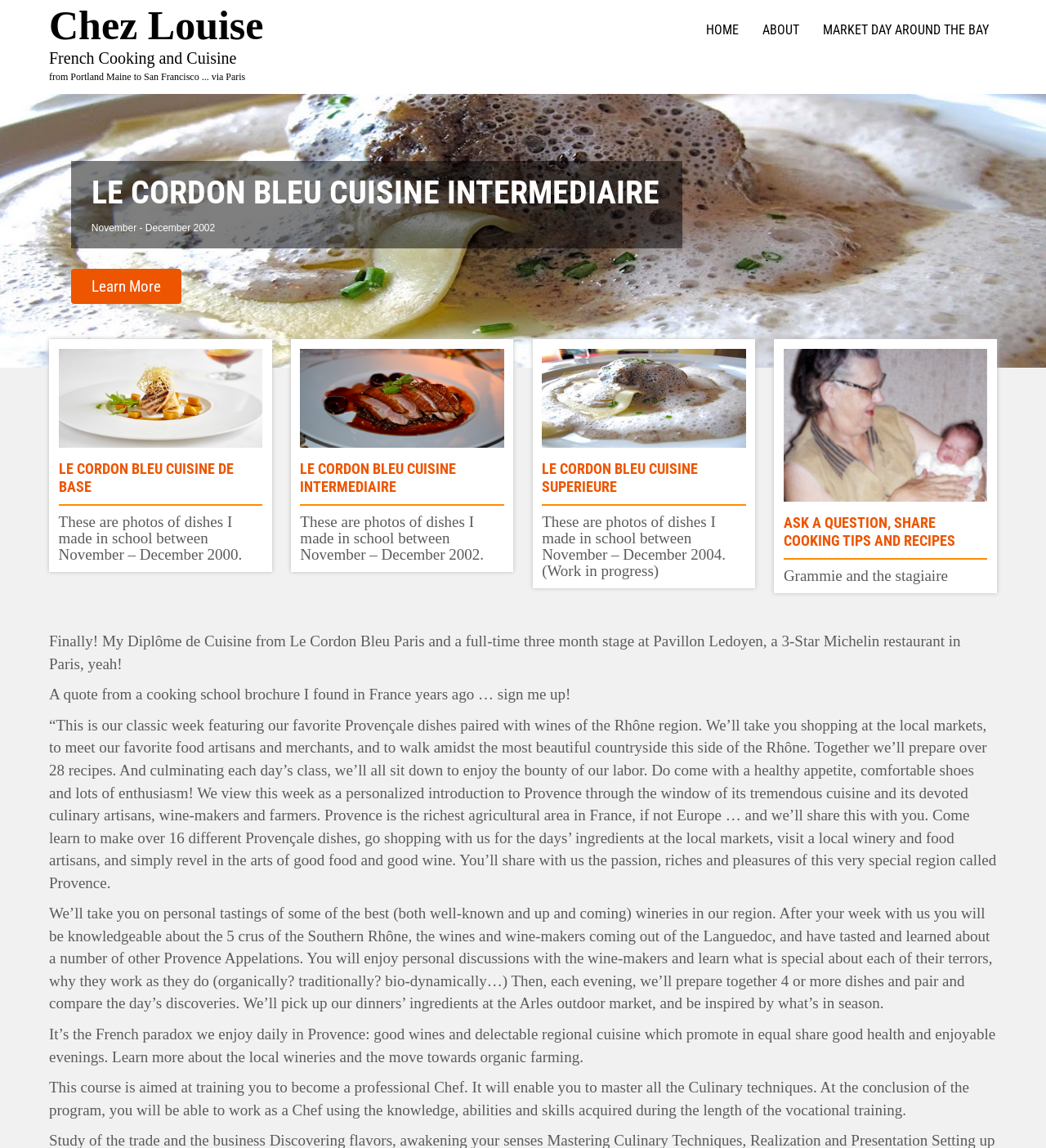Find the bounding box coordinates of the clickable element required to execute the following instruction: "Ask a question or share cooking tips and recipes". Provide the coordinates as four float numbers between 0 and 1, i.e., [left, top, right, bottom].

[0.749, 0.447, 0.913, 0.478]